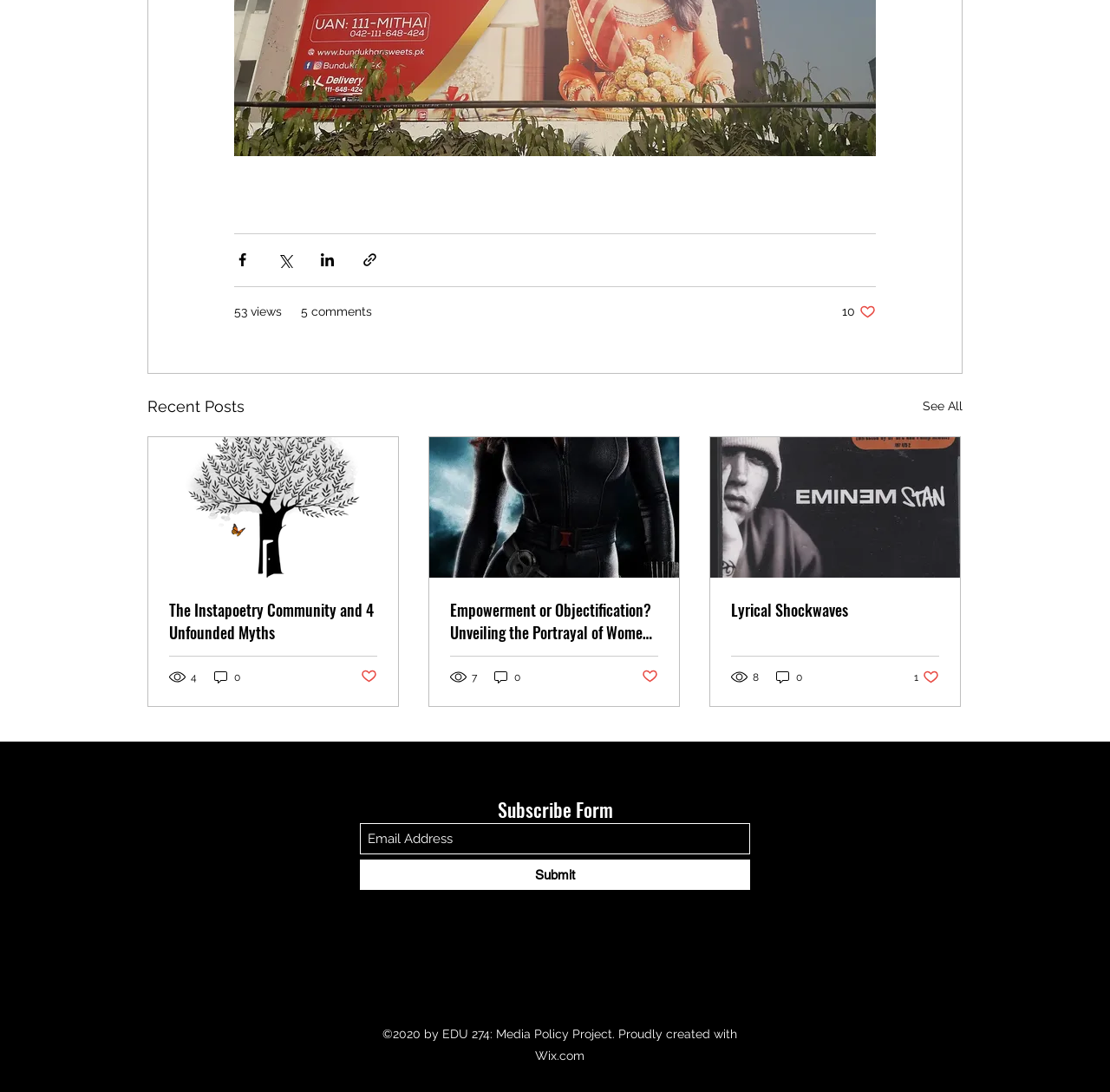Answer the question briefly using a single word or phrase: 
What is the number of views for the first post?

4 views